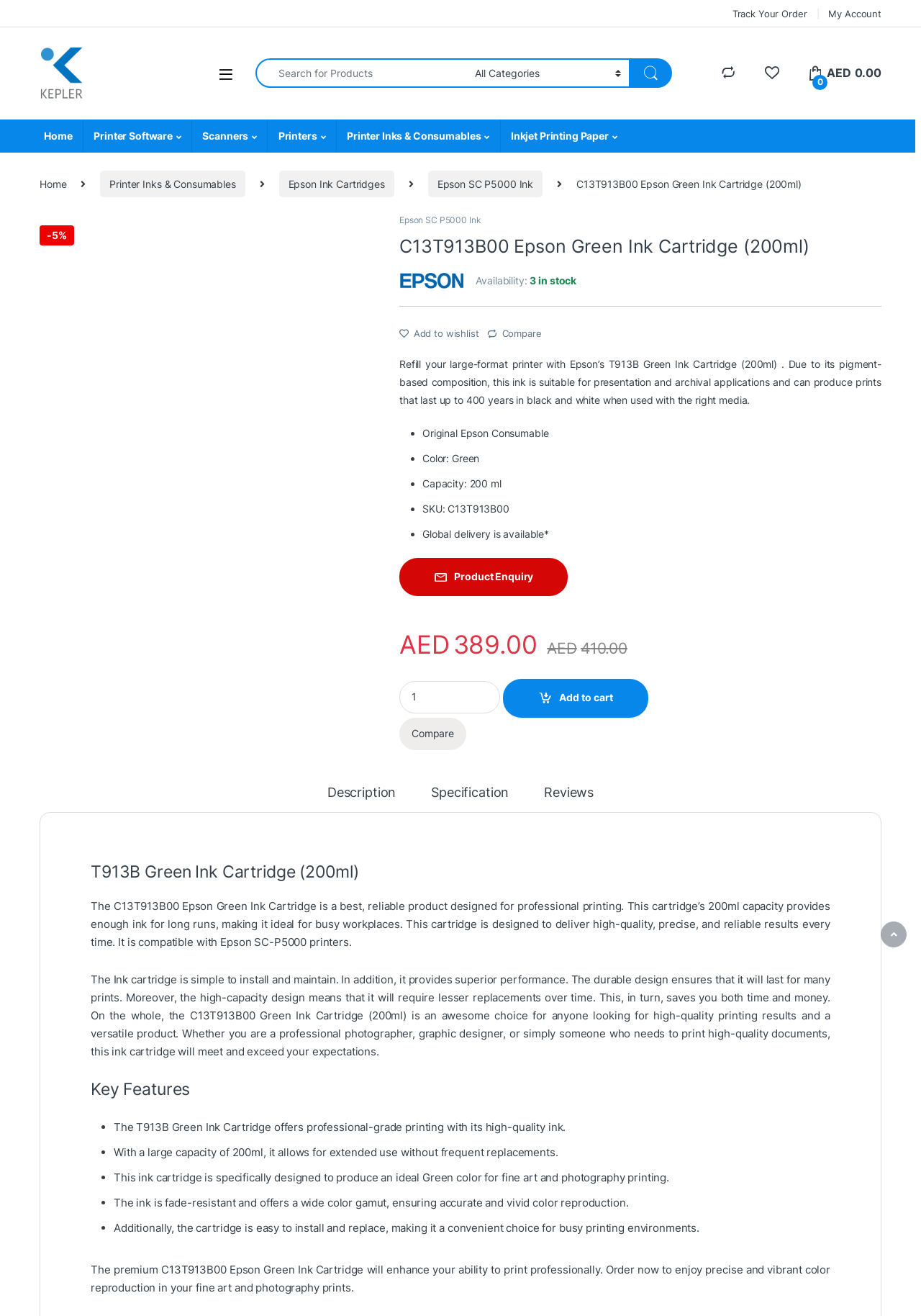Determine the bounding box coordinates for the clickable element to execute this instruction: "Search for a product". Provide the coordinates as four float numbers between 0 and 1, i.e., [left, top, right, bottom].

[0.277, 0.044, 0.507, 0.067]